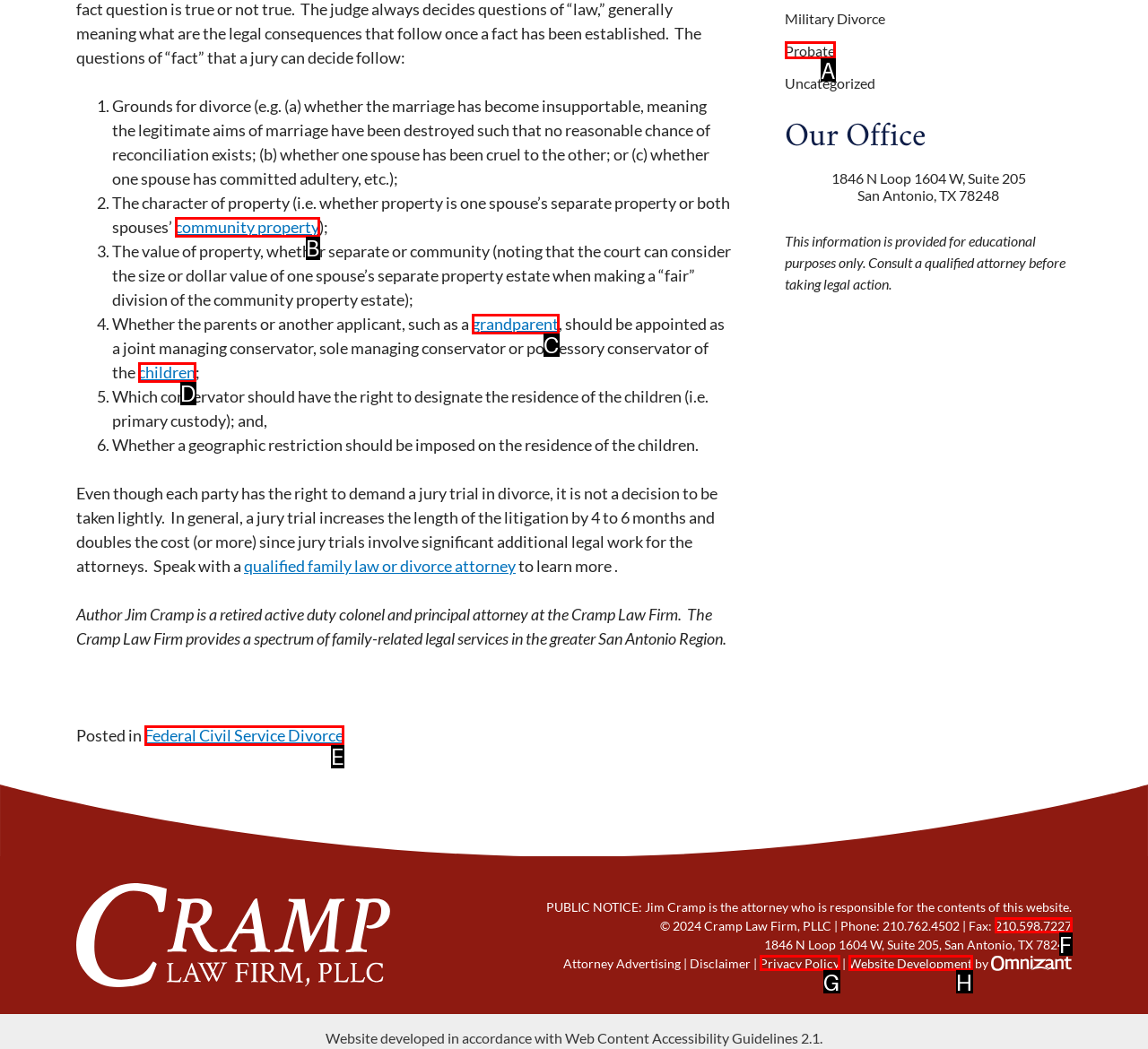Find the HTML element that suits the description: children
Indicate your answer with the letter of the matching option from the choices provided.

D